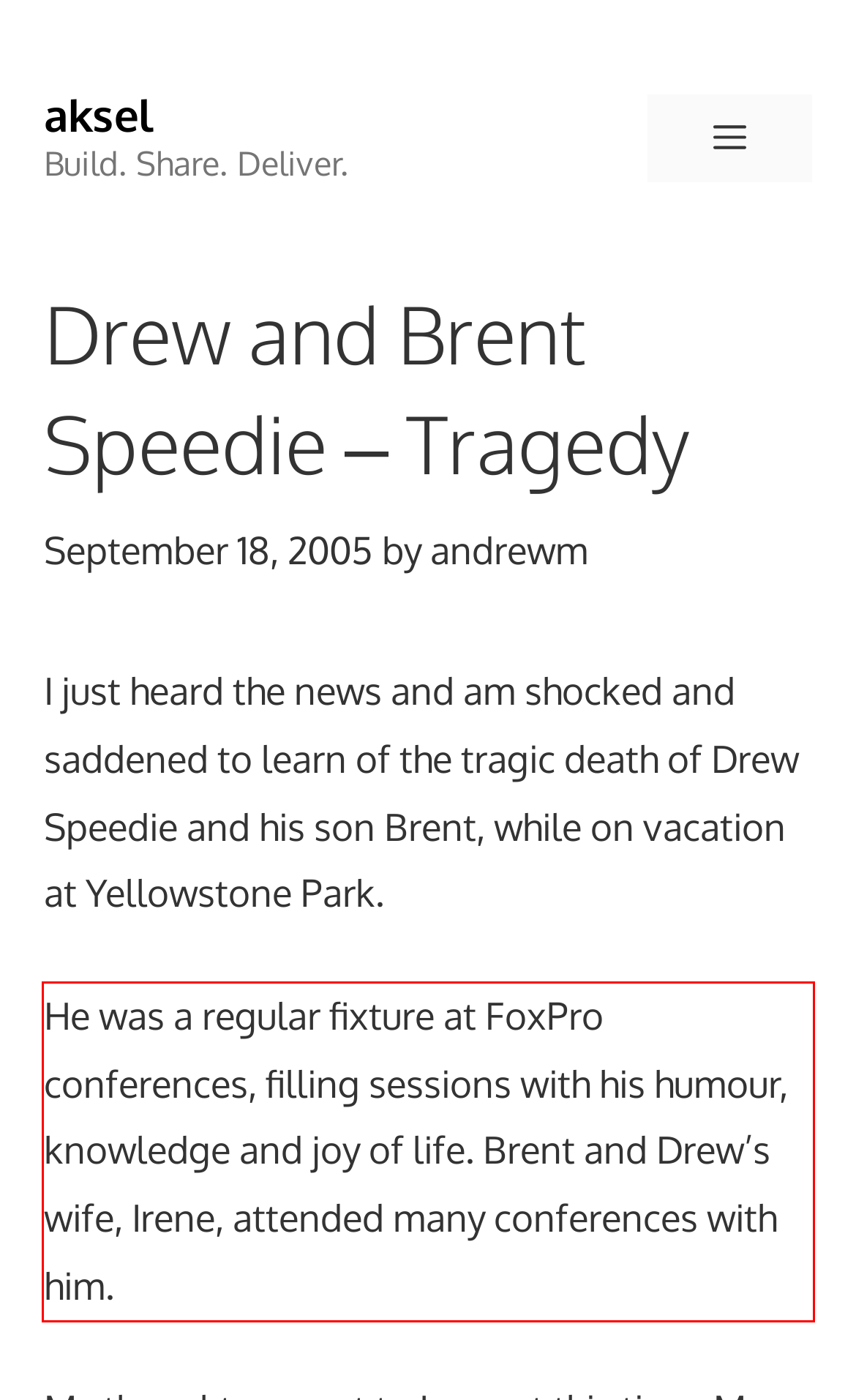From the given screenshot of a webpage, identify the red bounding box and extract the text content within it.

He was a regular fixture at FoxPro conferences, filling sessions with his humour, knowledge and joy of life. Brent and Drew’s wife, Irene, attended many conferences with him.